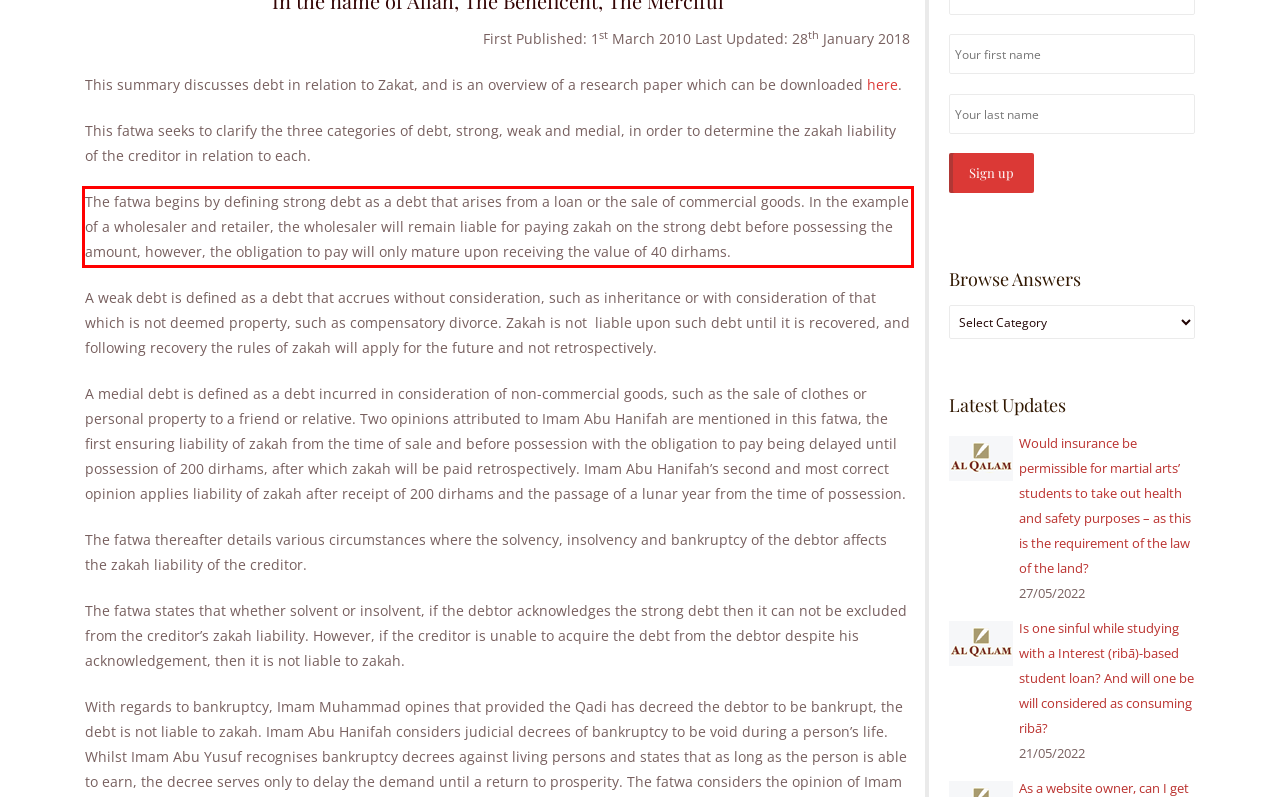You are given a webpage screenshot with a red bounding box around a UI element. Extract and generate the text inside this red bounding box.

The fatwa begins by defining strong debt as a debt that arises from a loan or the sale of commercial goods. In the example of a wholesaler and retailer, the wholesaler will remain liable for paying zakah on the strong debt before possessing the amount, however, the obligation to pay will only mature upon receiving the value of 40 dirhams.